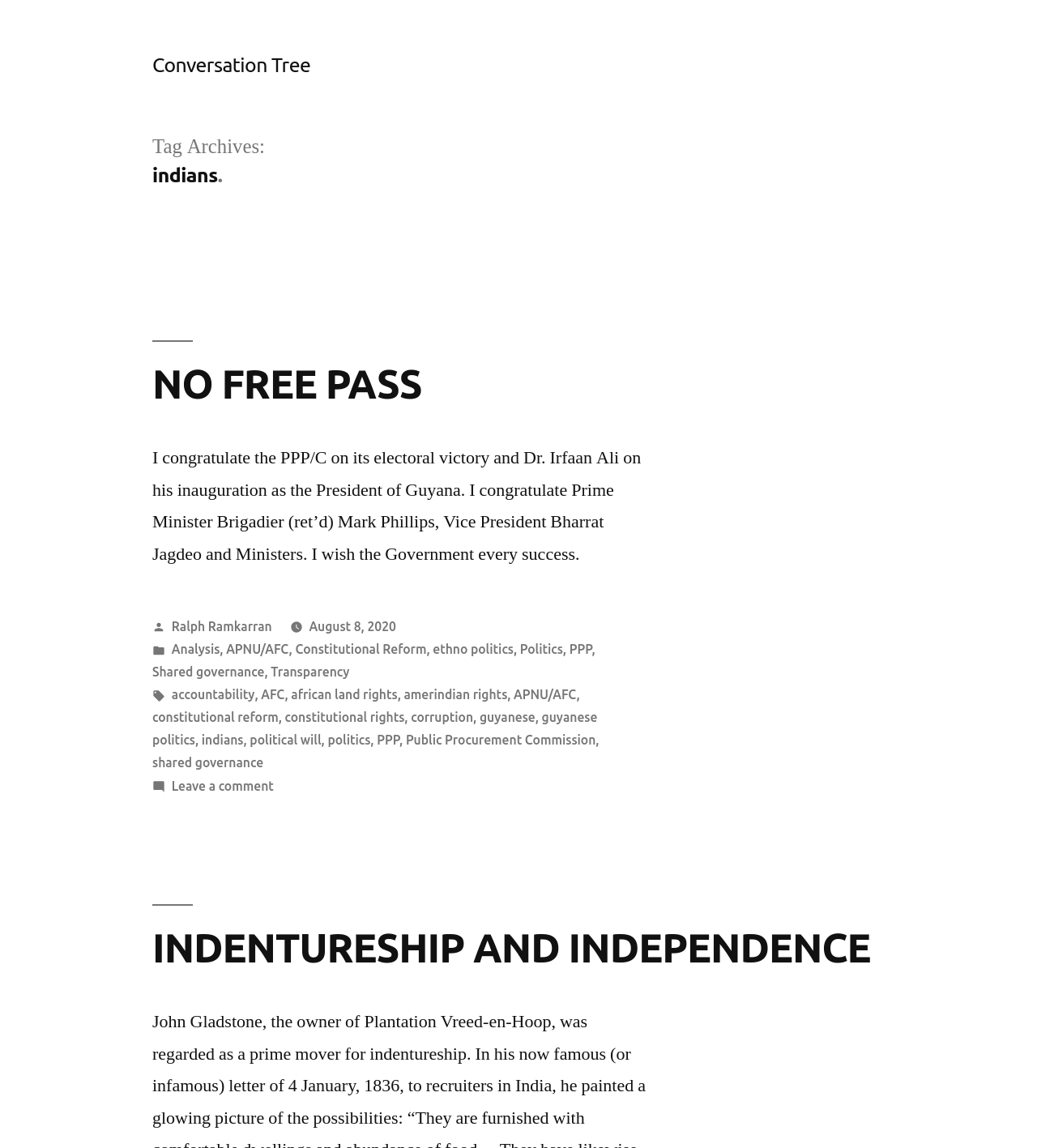Based on the element description: "PPP", identify the UI element and provide its bounding box coordinates. Use four float numbers between 0 and 1, [left, top, right, bottom].

[0.549, 0.559, 0.571, 0.571]